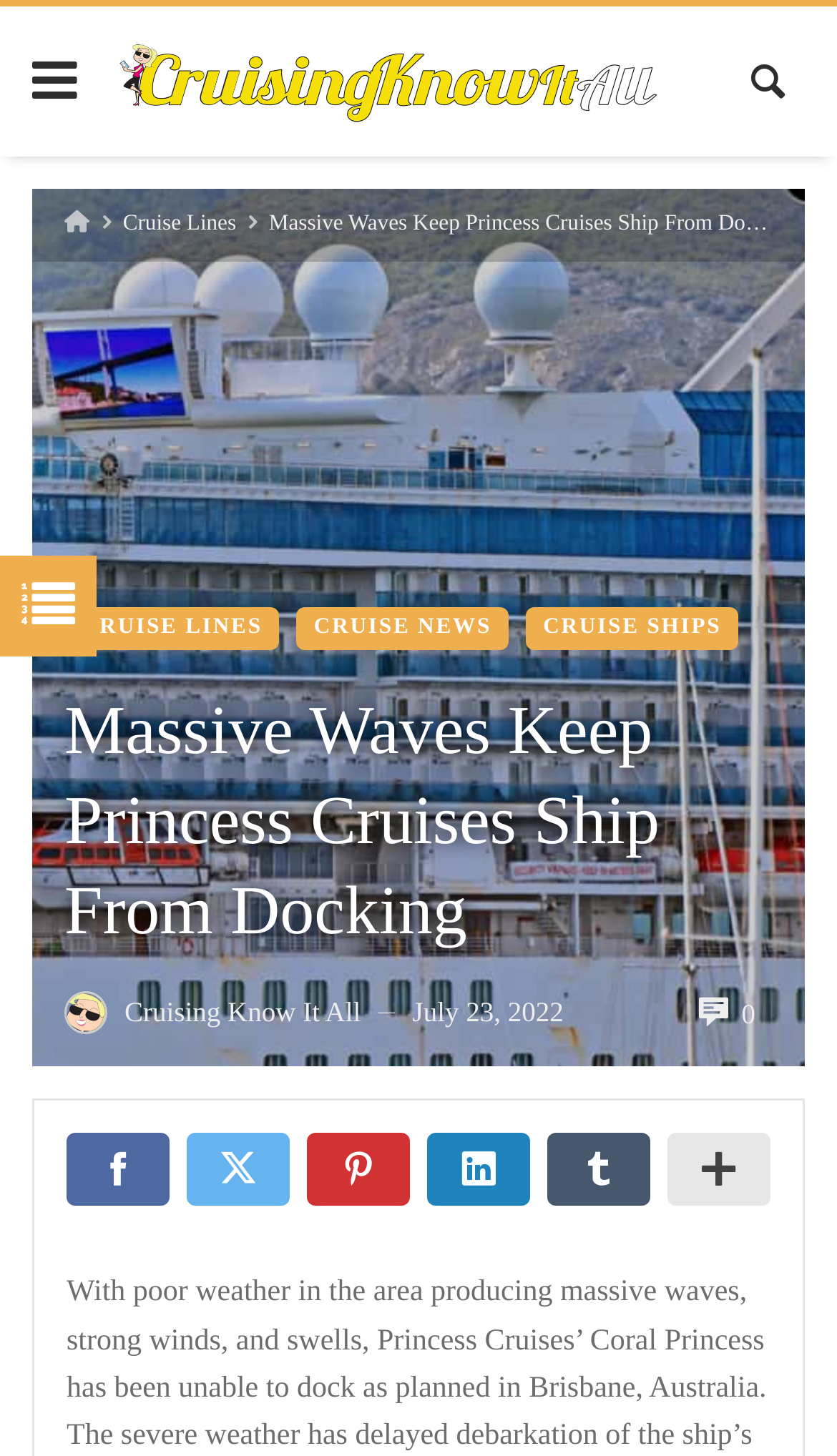Find the bounding box coordinates of the area to click in order to follow the instruction: "Browse CRUISE LINES".

[0.077, 0.417, 0.334, 0.447]